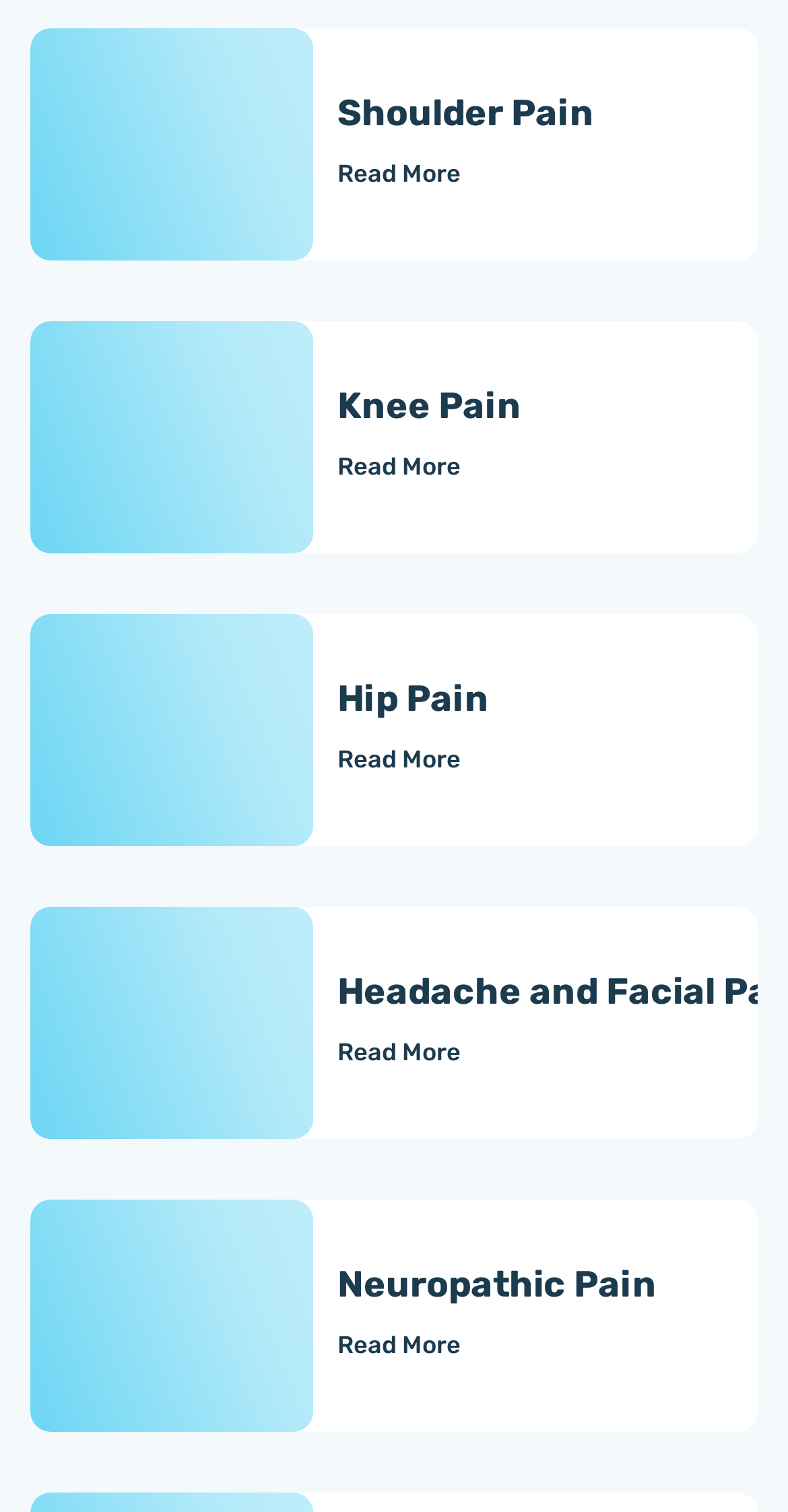Identify the bounding box for the UI element that is described as follows: "Neuropathic Pain Read More".

[0.038, 0.793, 0.962, 0.947]